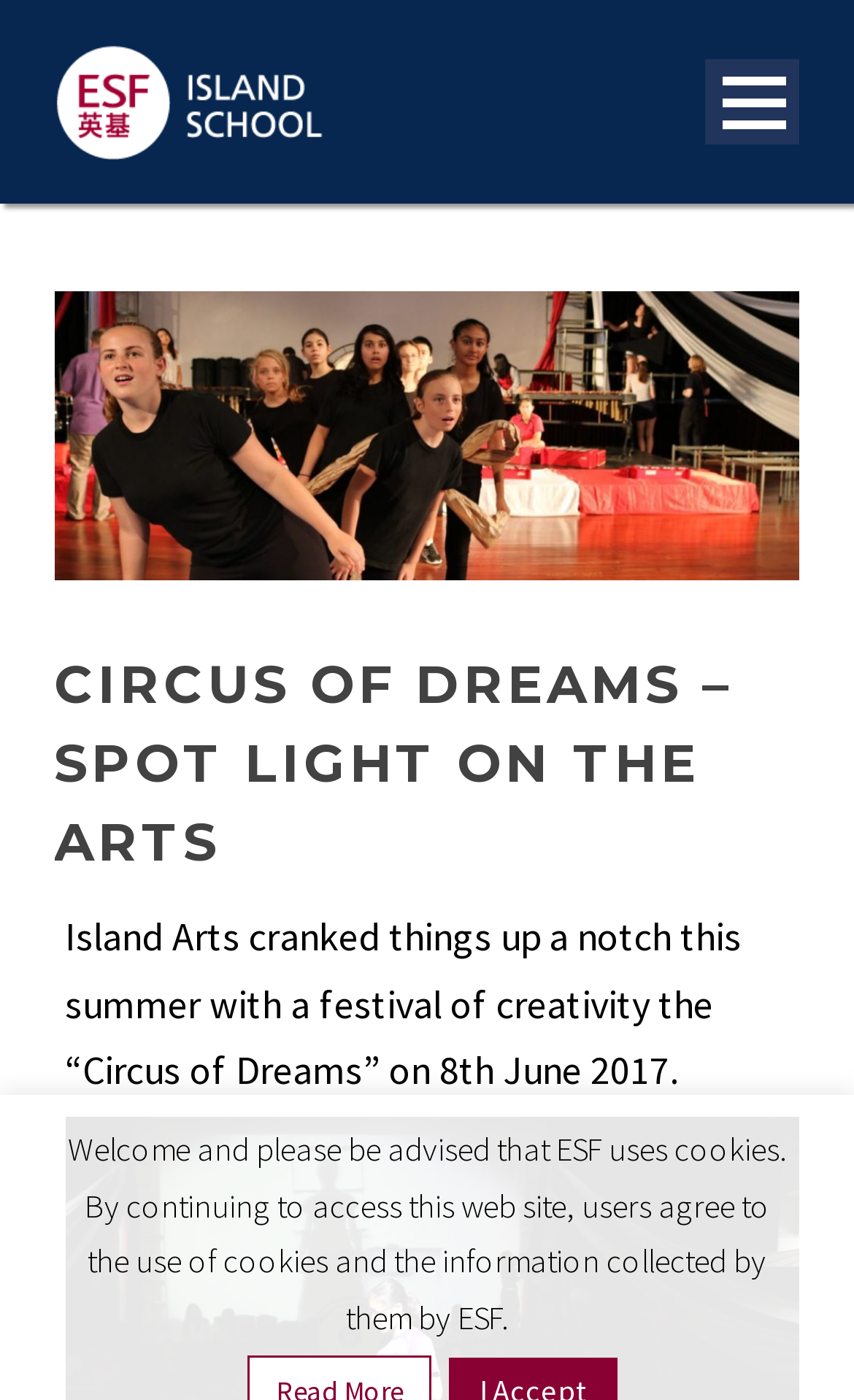Extract the main title from the webpage.

CIRCUS OF DREAMS – SPOT LIGHT ON THE ARTS